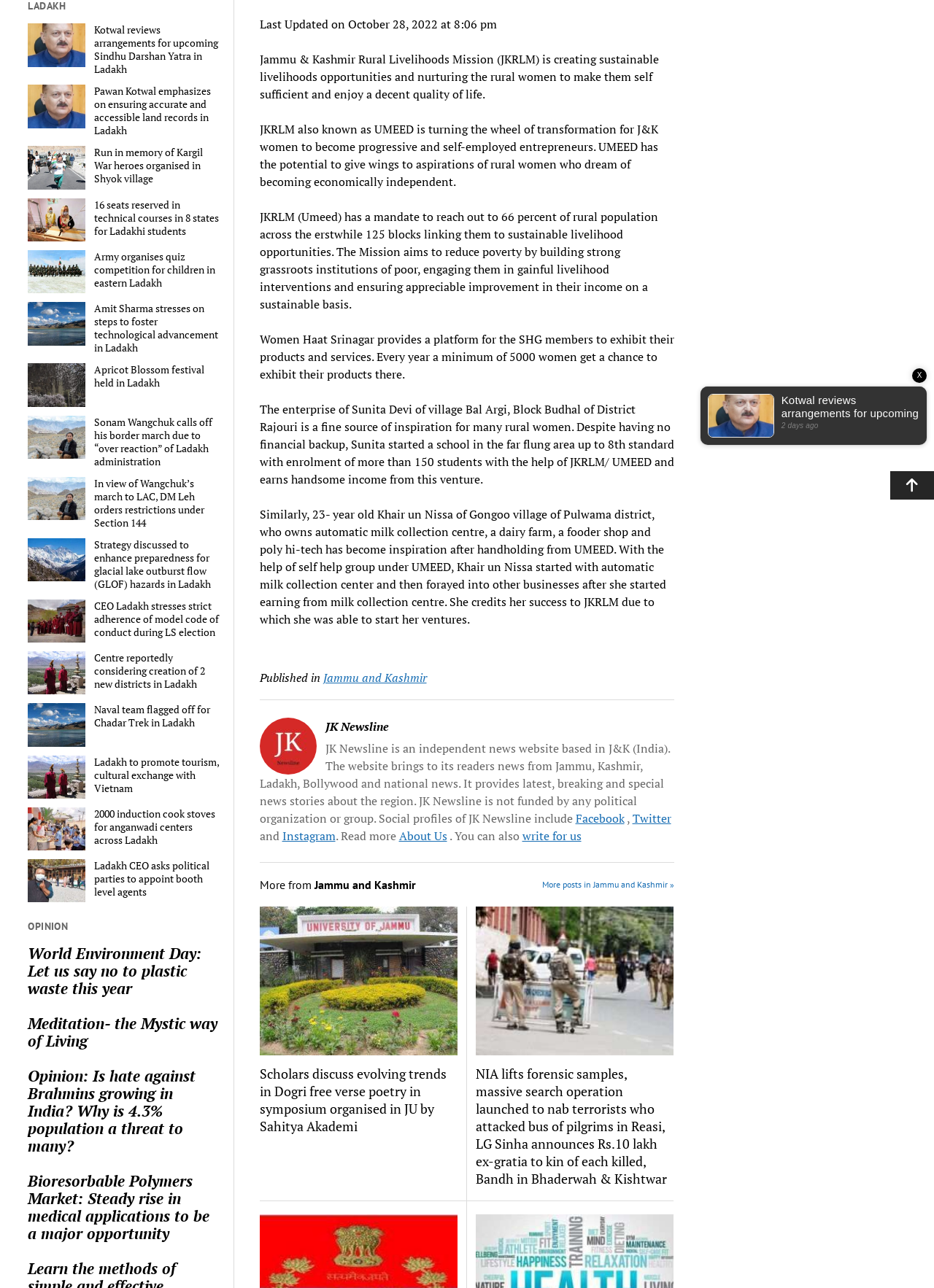Using the webpage screenshot and the element description Instagram, determine the bounding box coordinates. Specify the coordinates in the format (top-left x, top-left y, bottom-right x, bottom-right y) with values ranging from 0 to 1.

[0.302, 0.643, 0.359, 0.655]